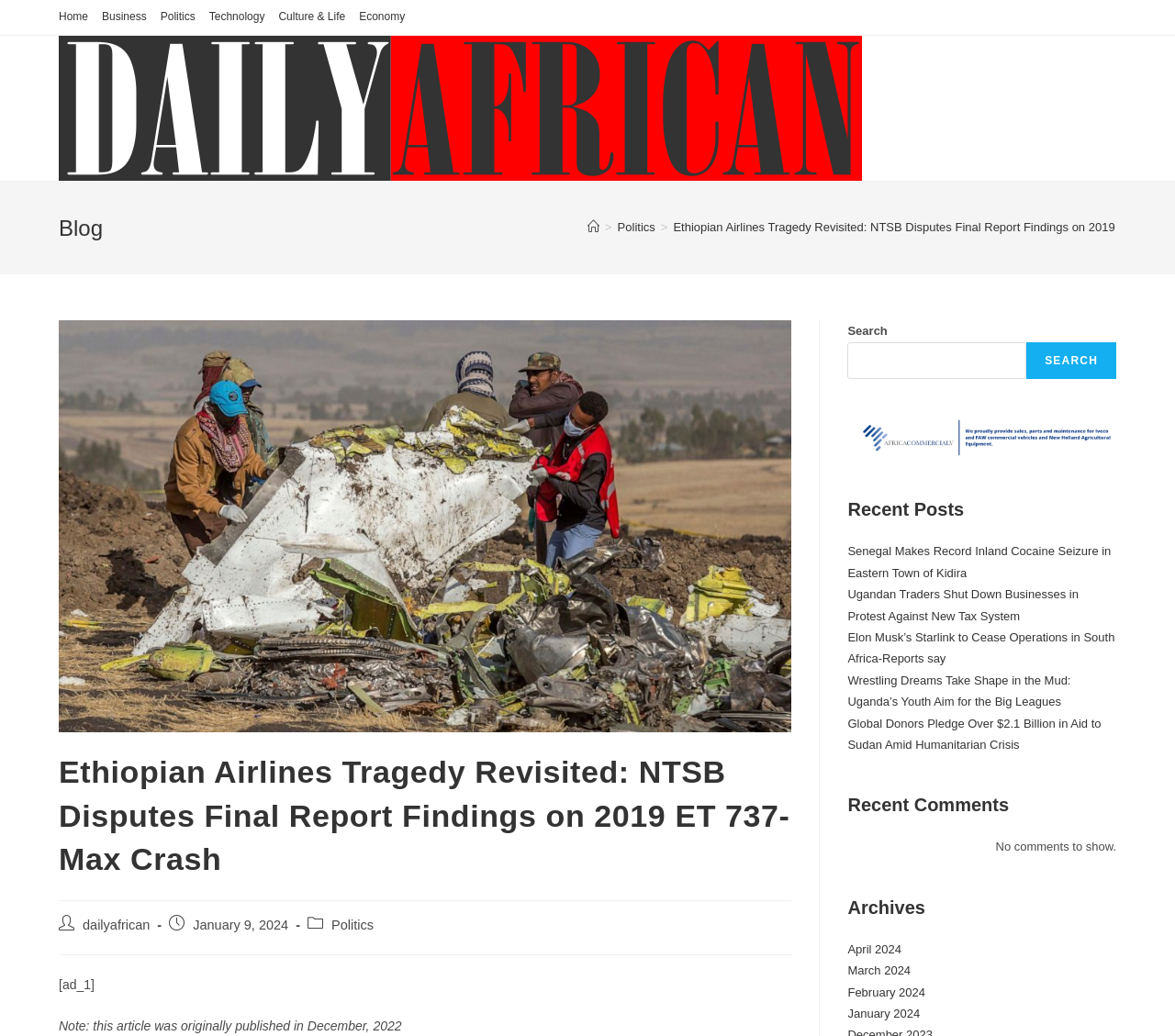Respond to the following query with just one word or a short phrase: 
What is the purpose of the search box?

To search the website